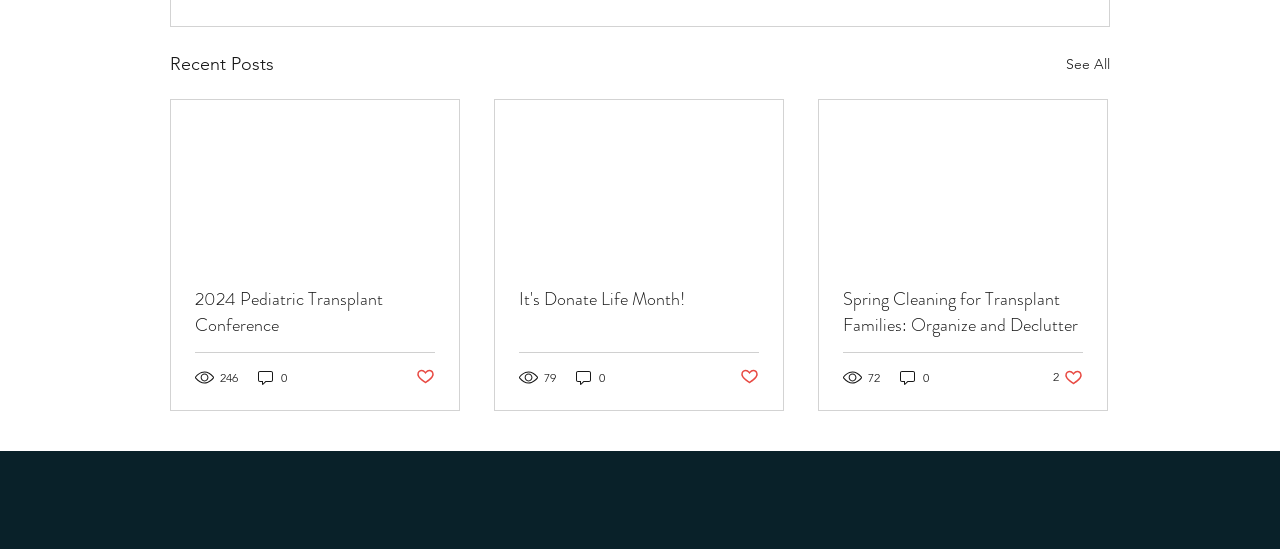Please determine the bounding box coordinates of the element's region to click for the following instruction: "Read about Whitesnake".

None